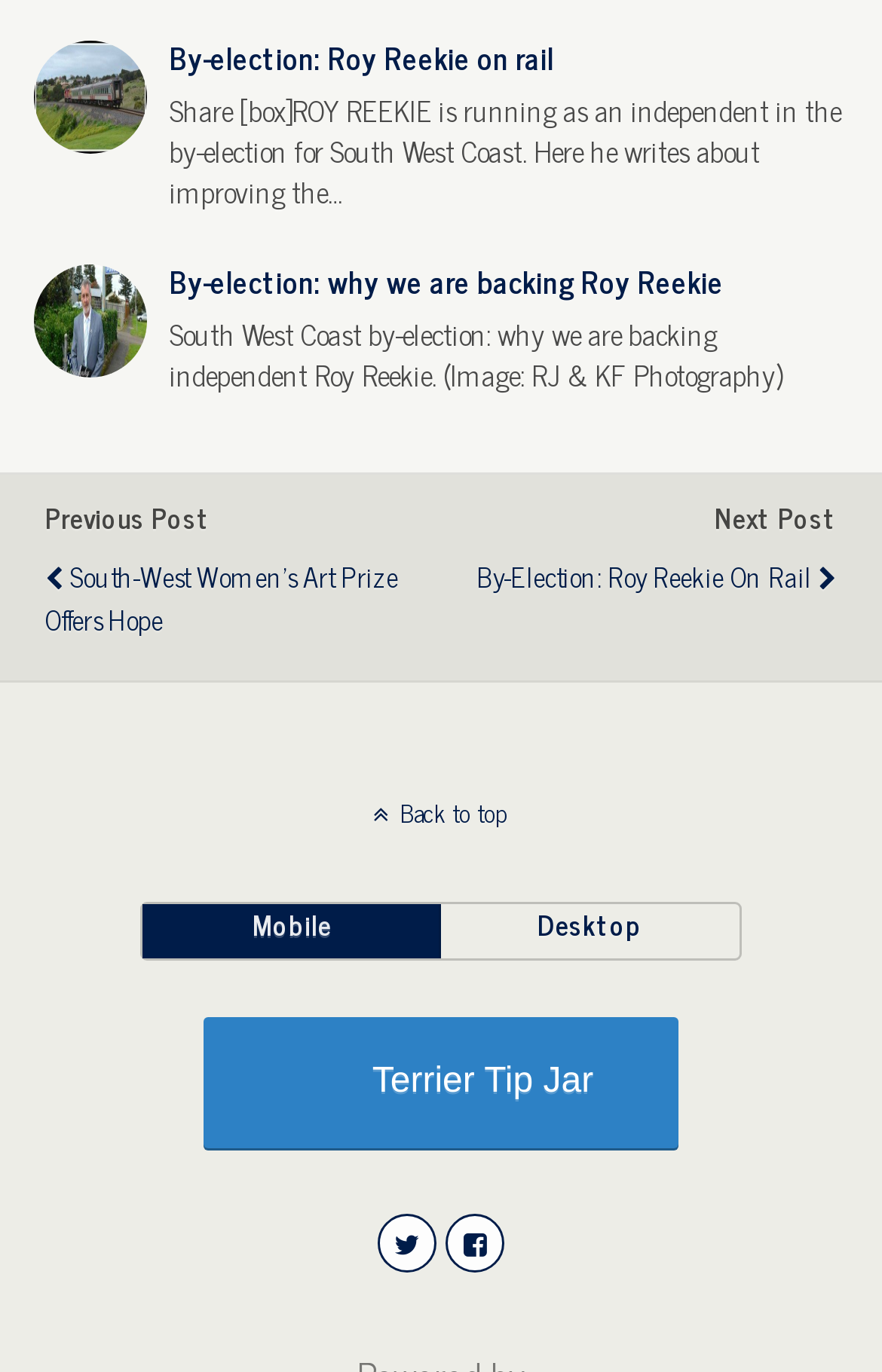Determine the bounding box for the UI element as described: "Back to top". The coordinates should be represented as four float numbers between 0 and 1, formatted as [left, top, right, bottom].

[0.0, 0.578, 1.0, 0.608]